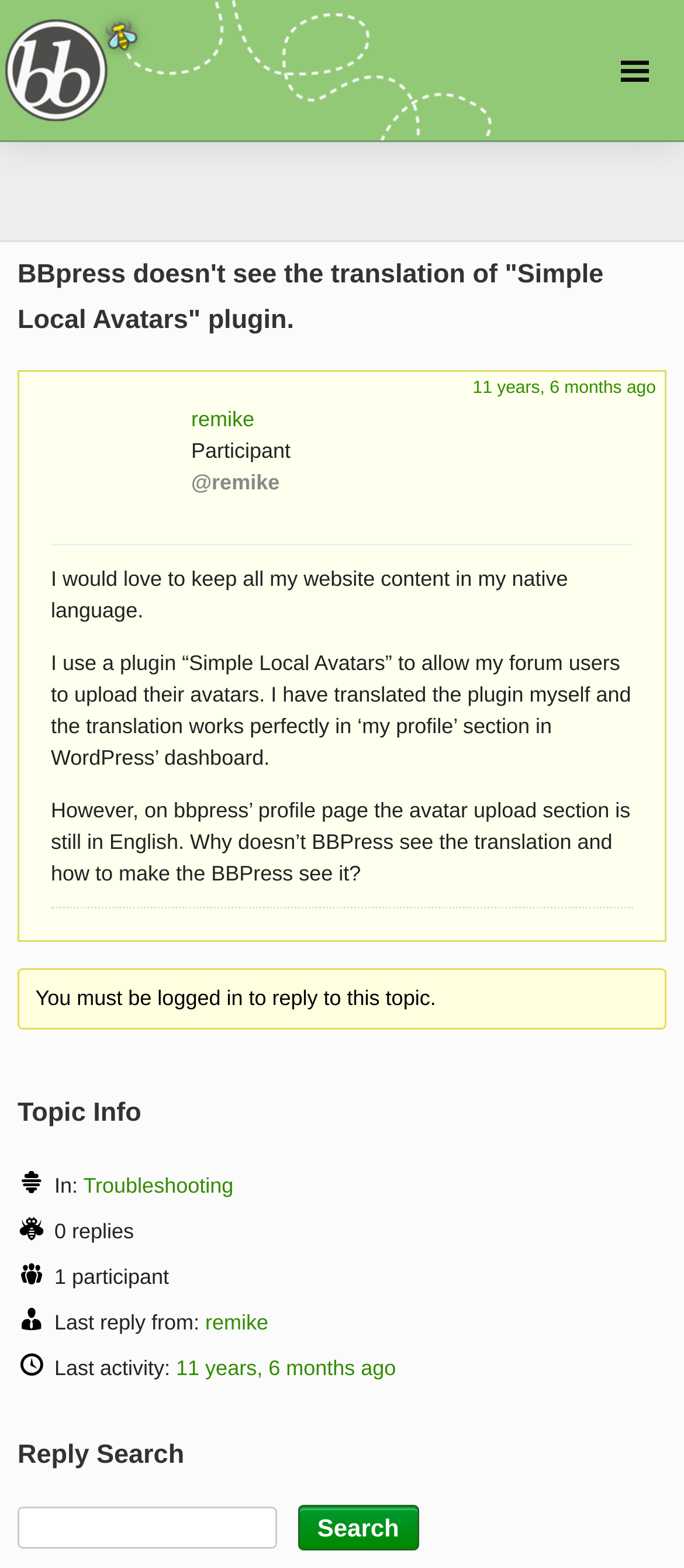Pinpoint the bounding box coordinates of the element you need to click to execute the following instruction: "Click the profile link". The bounding box should be represented by four float numbers between 0 and 1, in the format [left, top, right, bottom].

[0.279, 0.26, 0.403, 0.275]